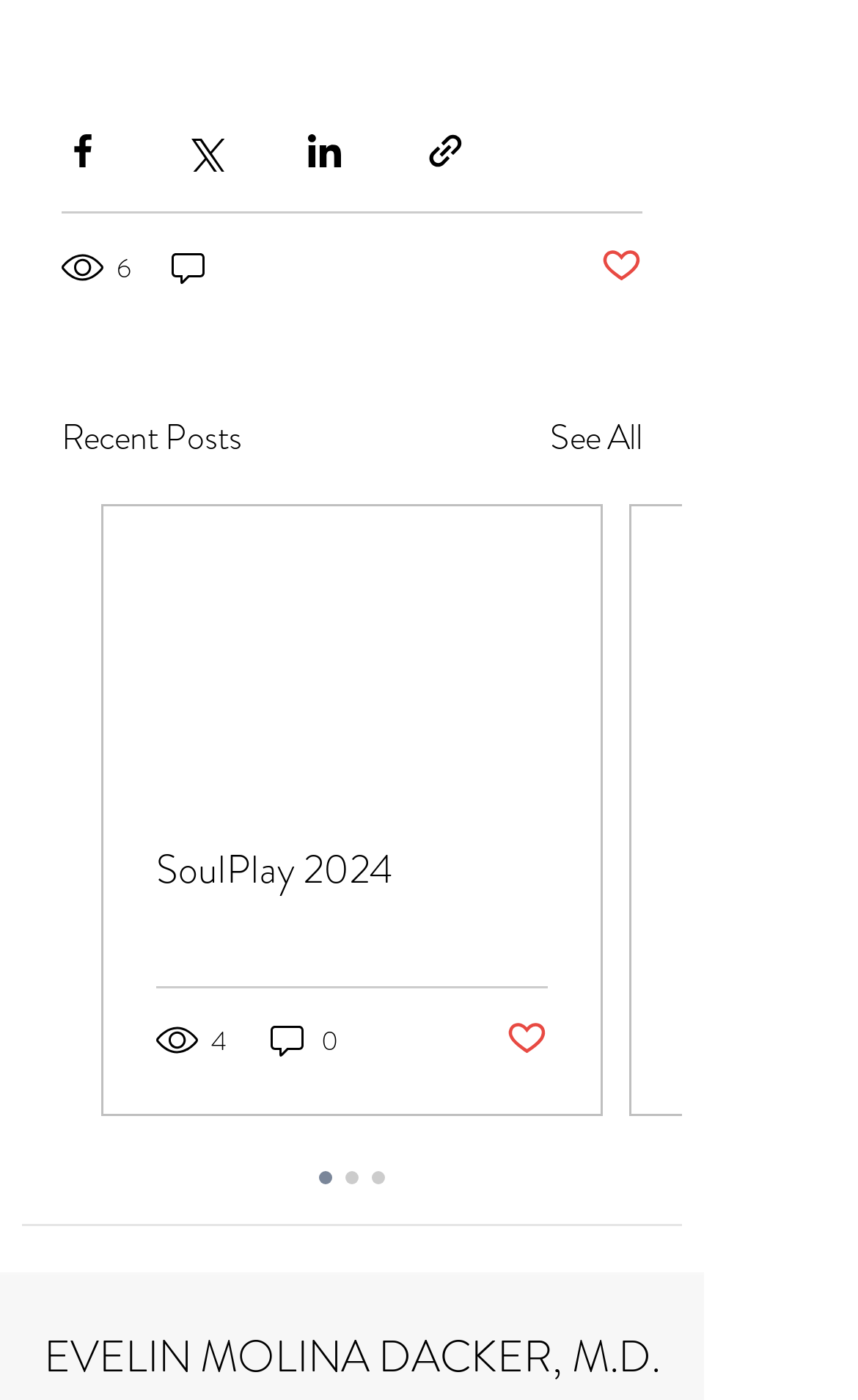Analyze the image and provide a detailed answer to the question: How many views does the first post have?

The first post has 6 views, as indicated by the text '6 views' next to the image on the post.